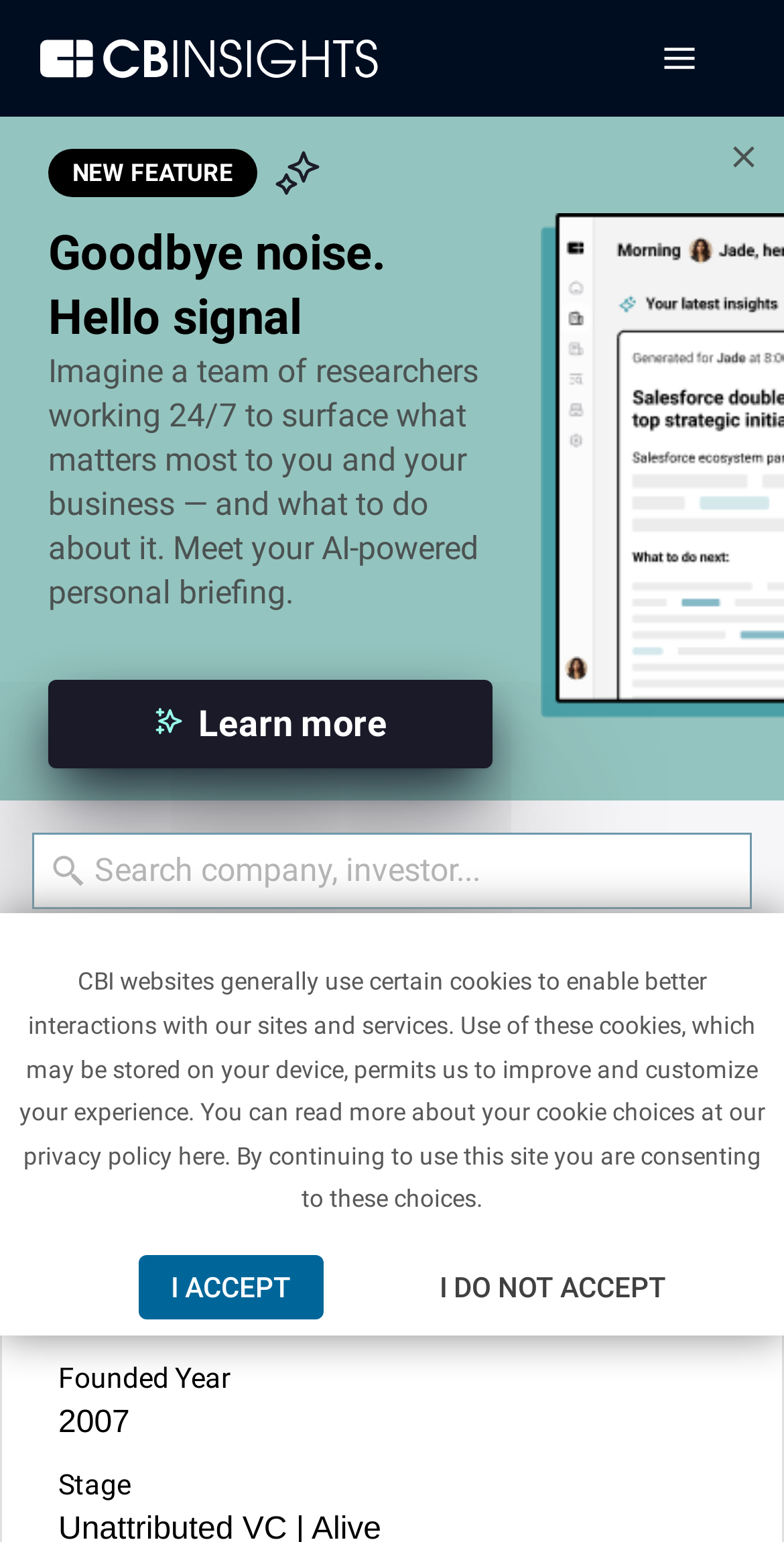Provide a thorough description of the webpage's content and layout.

The webpage is about Embention, a company that specializes in the development of autopilots and critical avionics for unmanned and autonomous vehicles within the aerospace industry. 

At the top left of the page, there is a logo of CB Insights, and next to it, a menu button. Above the logo, there is a search bar where users can search for companies, investors, or other entities. 

Below the search bar, there is a heading that reads "Goodbye noise. Hello signal" followed by a paragraph of text that describes a team of researchers working to surface important information for businesses. There is a "Learn more" link below the paragraph, accompanied by a star icon.

To the right of the heading, there is a background image that takes up about a third of the page. Above the background image, there is a "NEW FEATURE" label with a star icon next to it. 

In the middle of the page, there is a section dedicated to Embention, featuring the company's logo, name, and a brief description. Below this section, there are links to share Embention's profile on LinkedIn, Twitter, or via email.

The page also has a navigation tab at the bottom, with links to different sections such as "Overview & Products", "Financials", and "People". 

Further down, there is a section that displays Embention's founded year and stage. 

At the very bottom of the page, there is a notice about the use of cookies on the website, with links to the privacy policy and buttons to accept or decline the use of cookies.